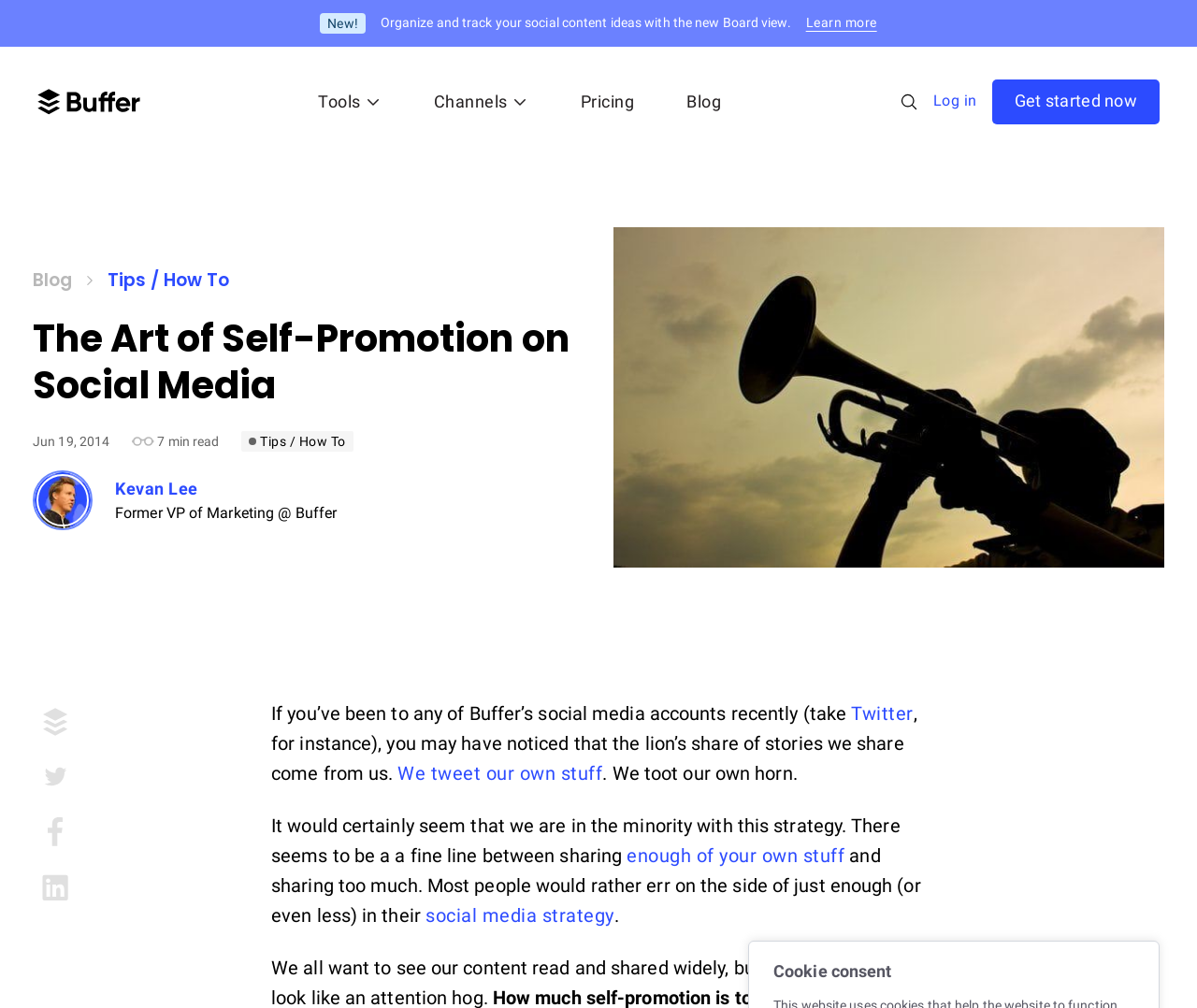Based on the description "Tips / How To", find the bounding box of the specified UI element.

[0.09, 0.262, 0.191, 0.294]